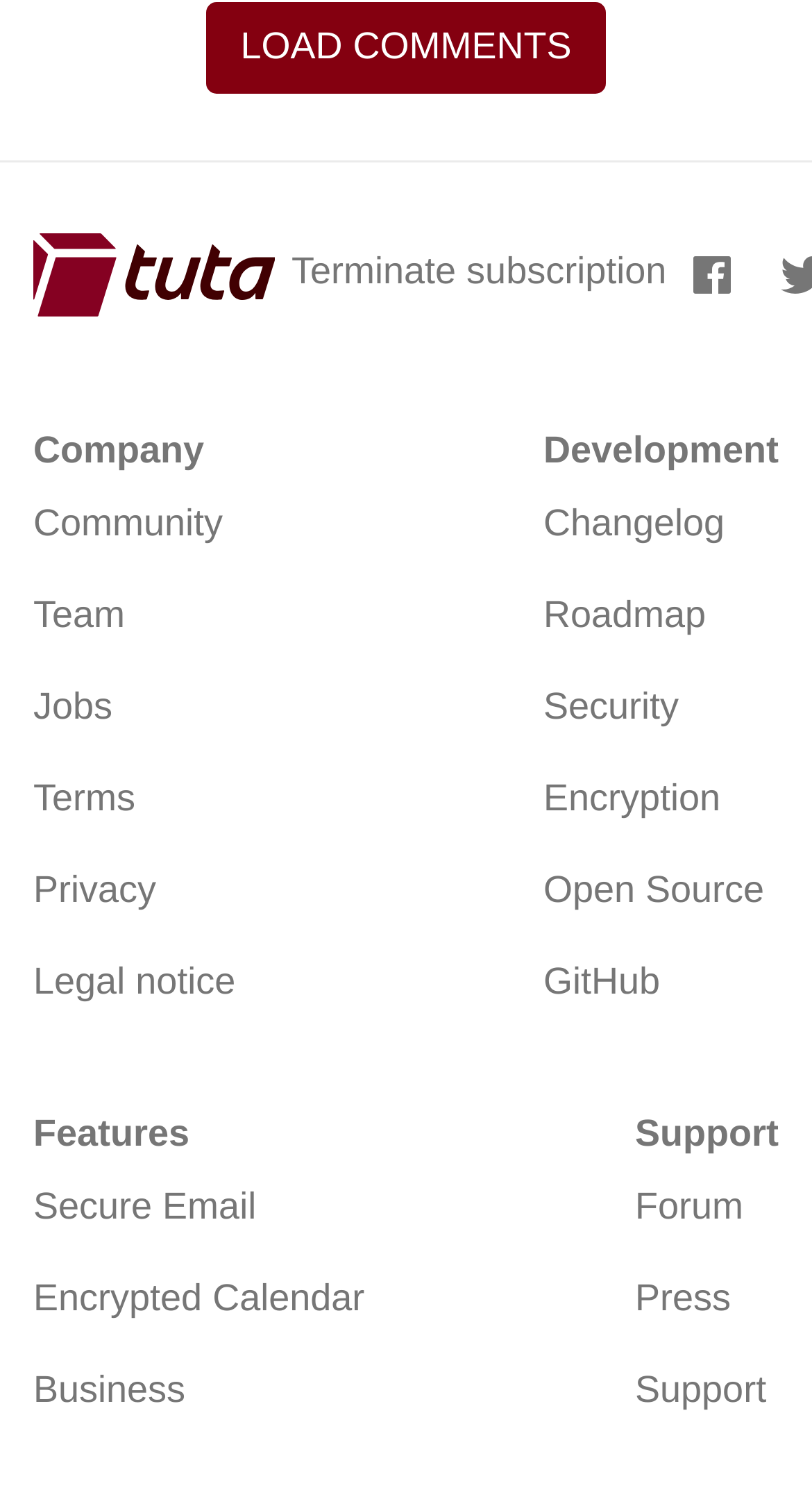Please find the bounding box coordinates of the element that you should click to achieve the following instruction: "Visit the Facebook page". The coordinates should be presented as four float numbers between 0 and 1: [left, top, right, bottom].

[0.821, 0.154, 0.934, 0.215]